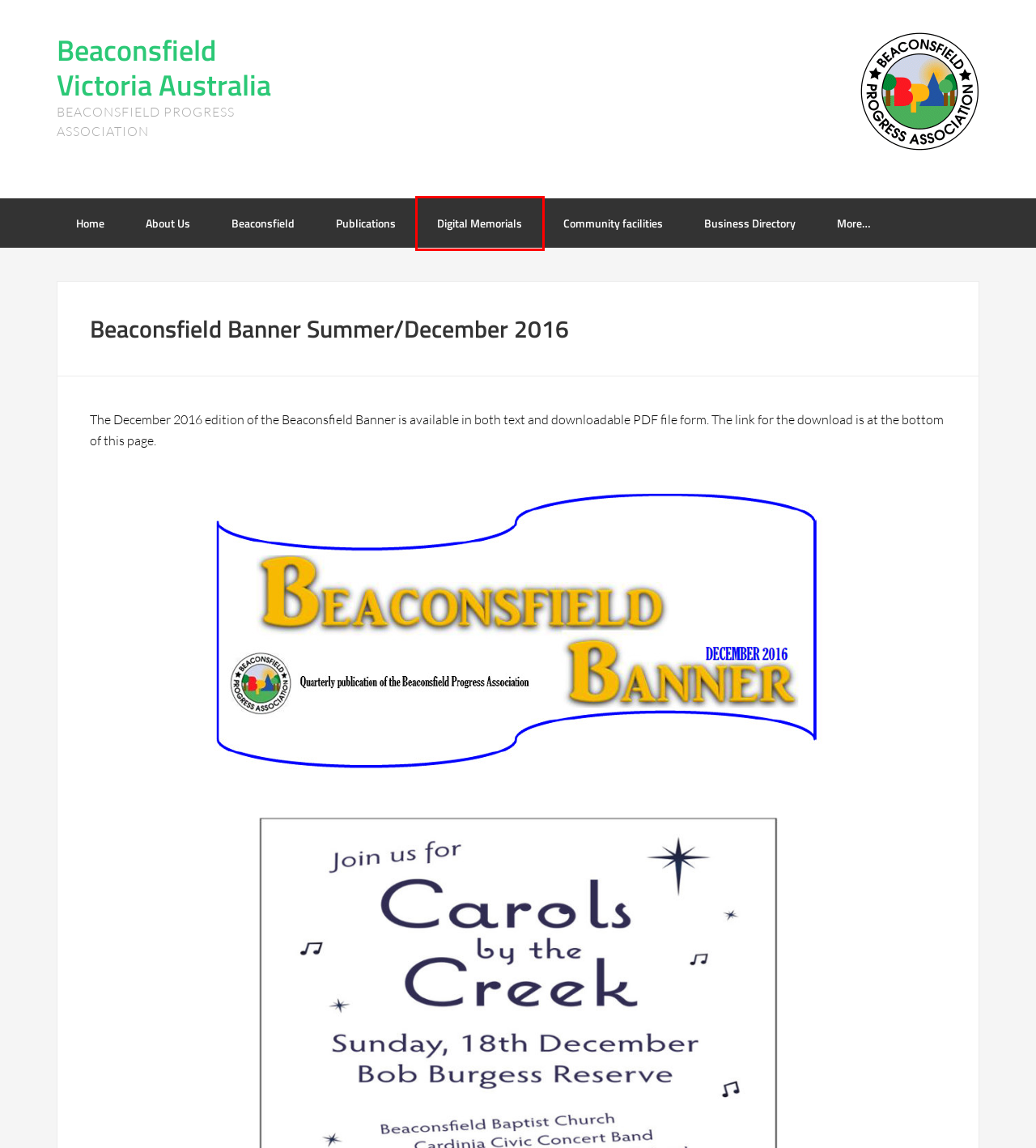Review the screenshot of a webpage that includes a red bounding box. Choose the most suitable webpage description that matches the new webpage after clicking the element within the red bounding box. Here are the candidates:
A. Beaconsfield's Soldiers
B. Beaconsfield, Victoria, Australia | Beaconsfield Progress Association
C. Council wards and councillors | Beaconsfield Victoria Australia
D. O’Neil Road Recreation Reserve | Beaconsfield Victoria Australia
E. Beaconsfield History | Beaconsfield Victoria Australia
F. Make and Mingle – Friendship and craft group | Beaconsfield Victoria Australia
G. About us | Beaconsfield Victoria Australia
H. Beaconsfield Business Directory | Beaconsfield Victoria Australia

A